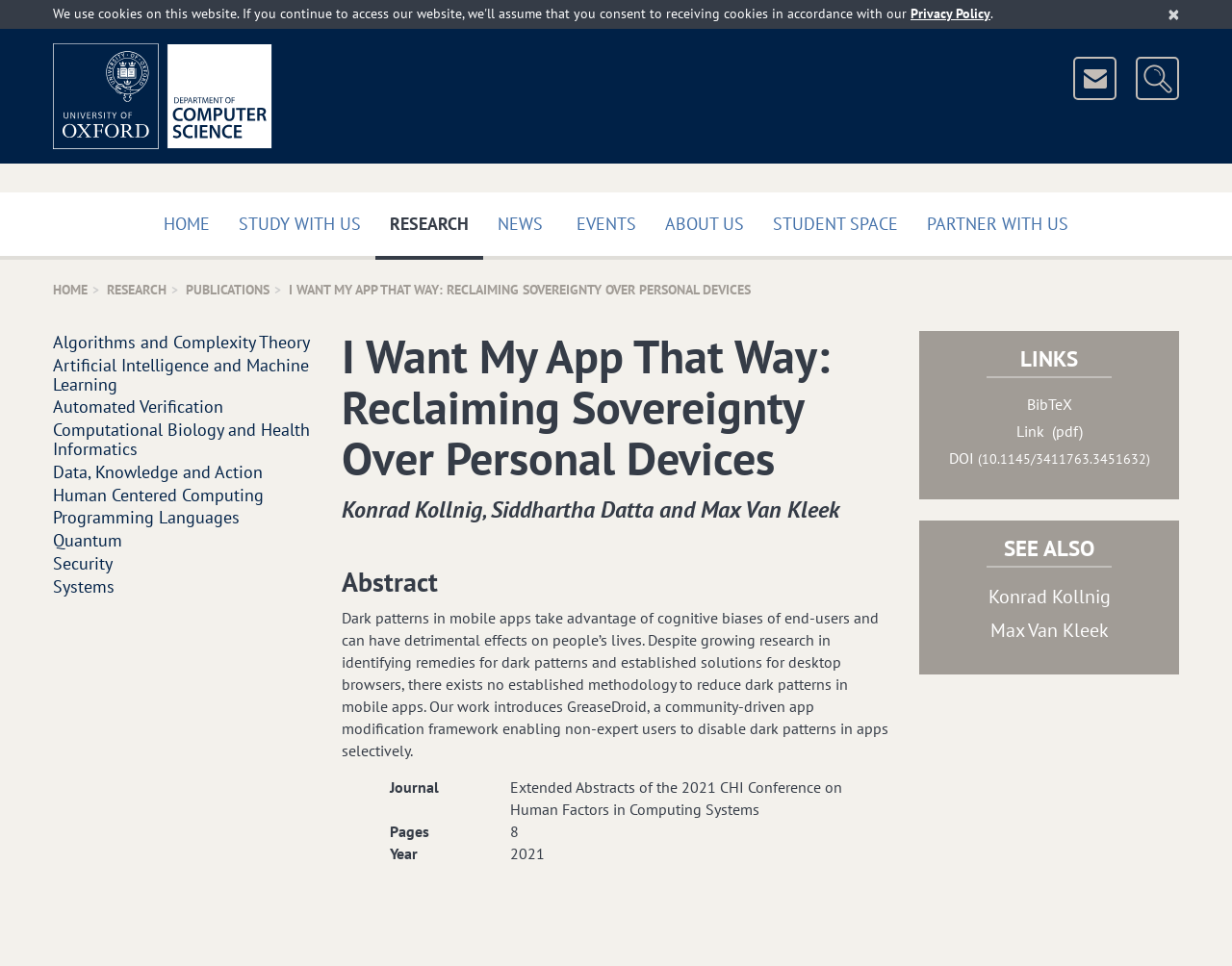What is the title of the publication?
Please provide a single word or phrase as the answer based on the screenshot.

I Want My App That Way